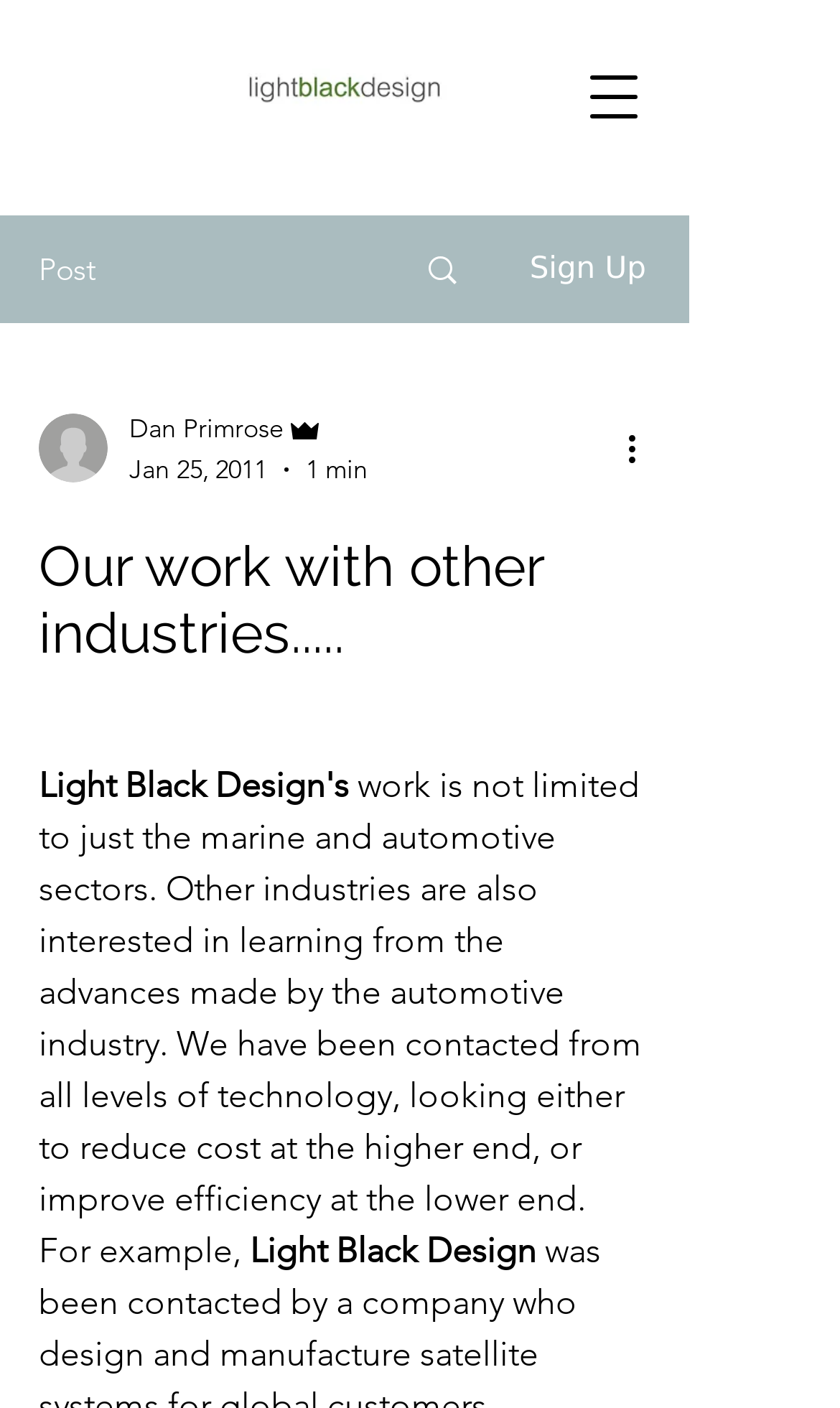Using a single word or phrase, answer the following question: 
What is the purpose of the button with the image?

More actions